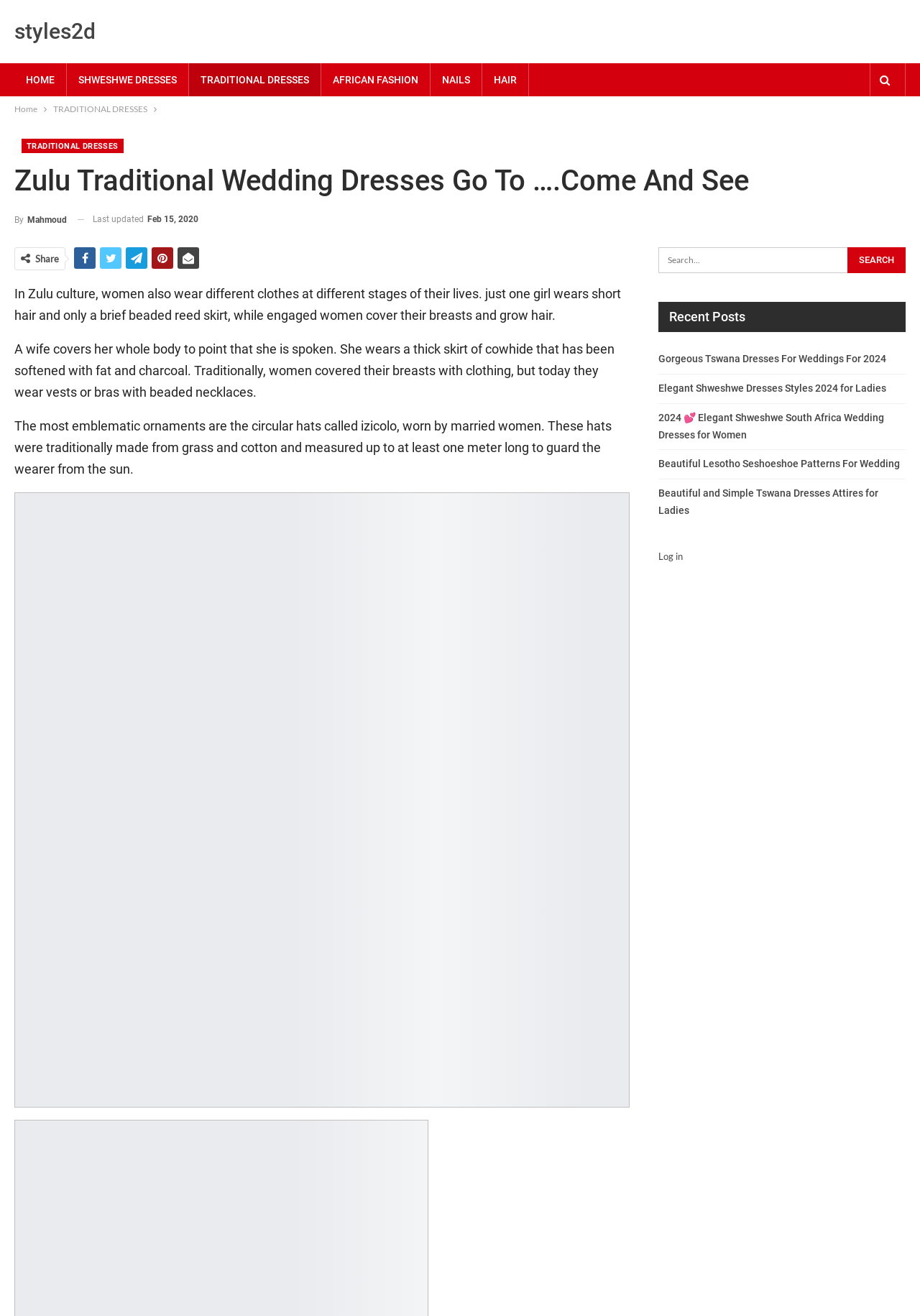What is the name of the author of the webpage content?
Respond to the question with a single word or phrase according to the image.

Mahmoud